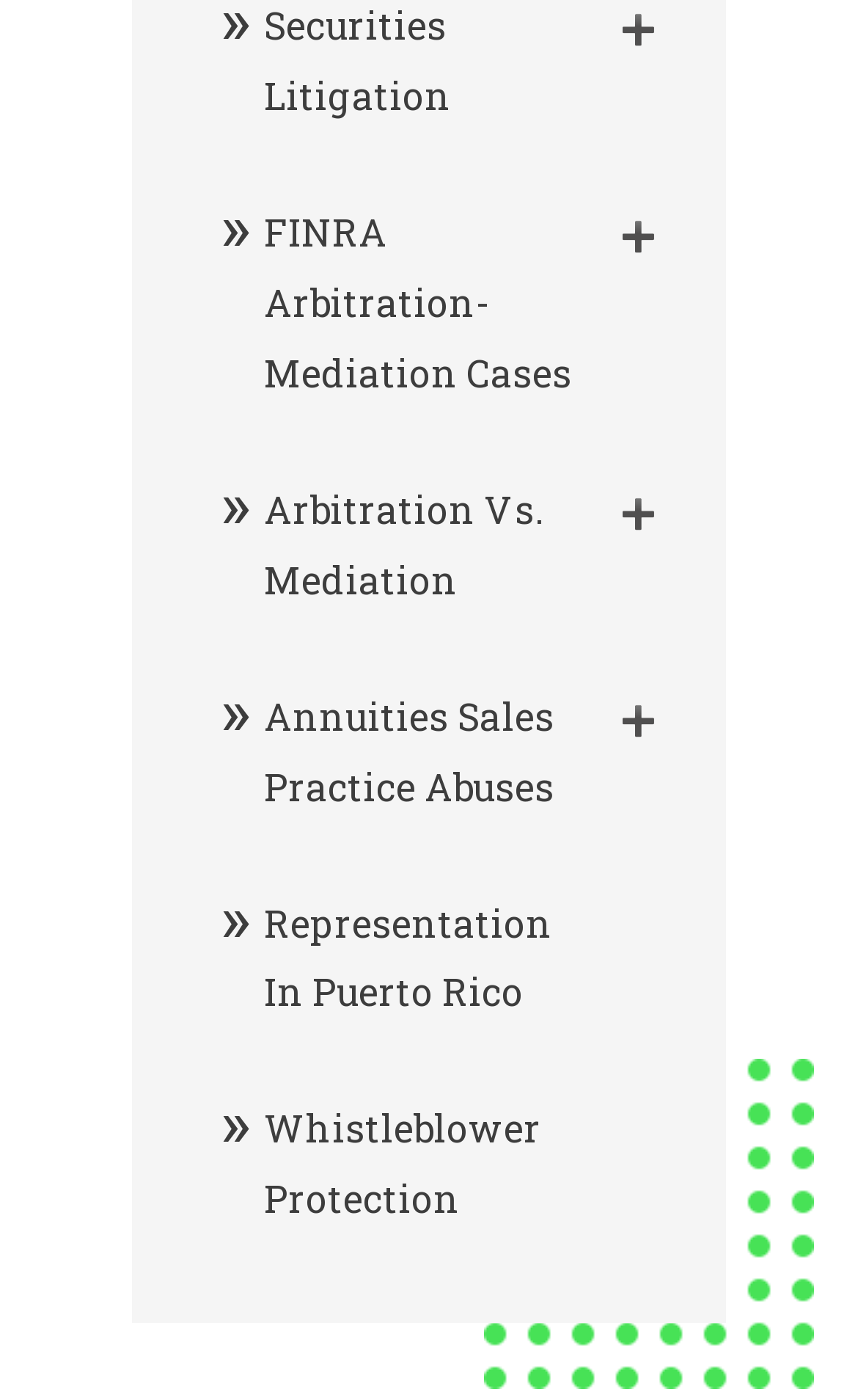Answer with a single word or phrase: 
What protection does this website offer?

Whistleblower protection